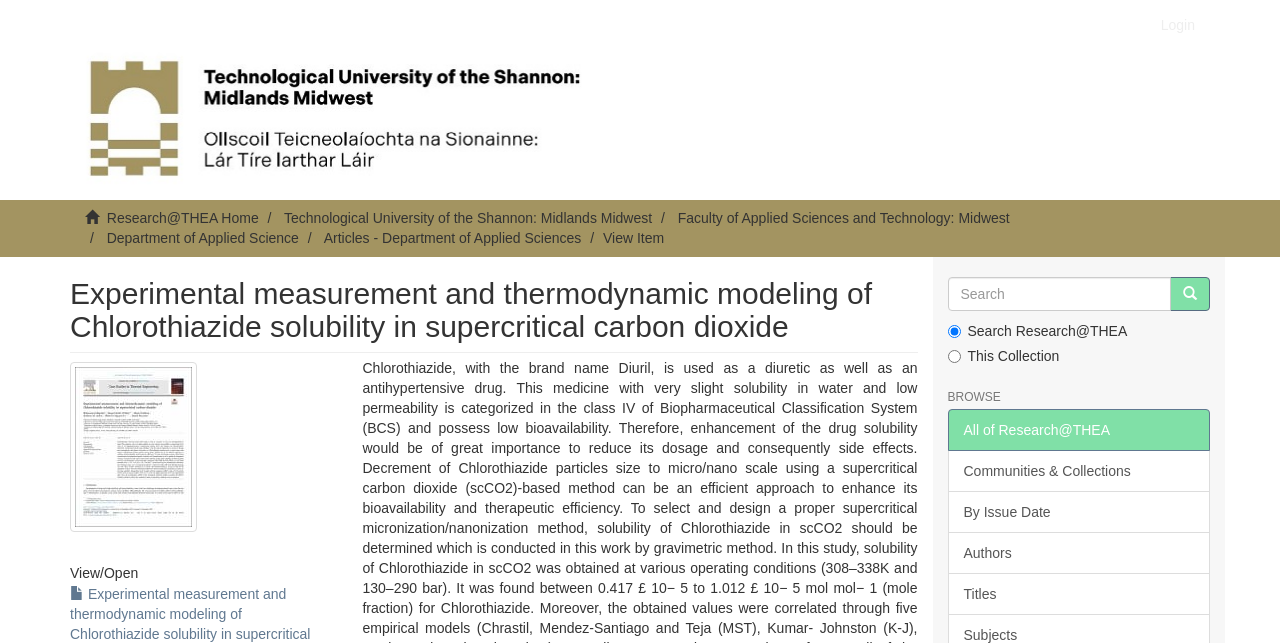Utilize the details in the image to give a detailed response to the question: What is the text of the heading below the search section?

I looked at the section below the search section and found a heading labeled 'BROWSE'.